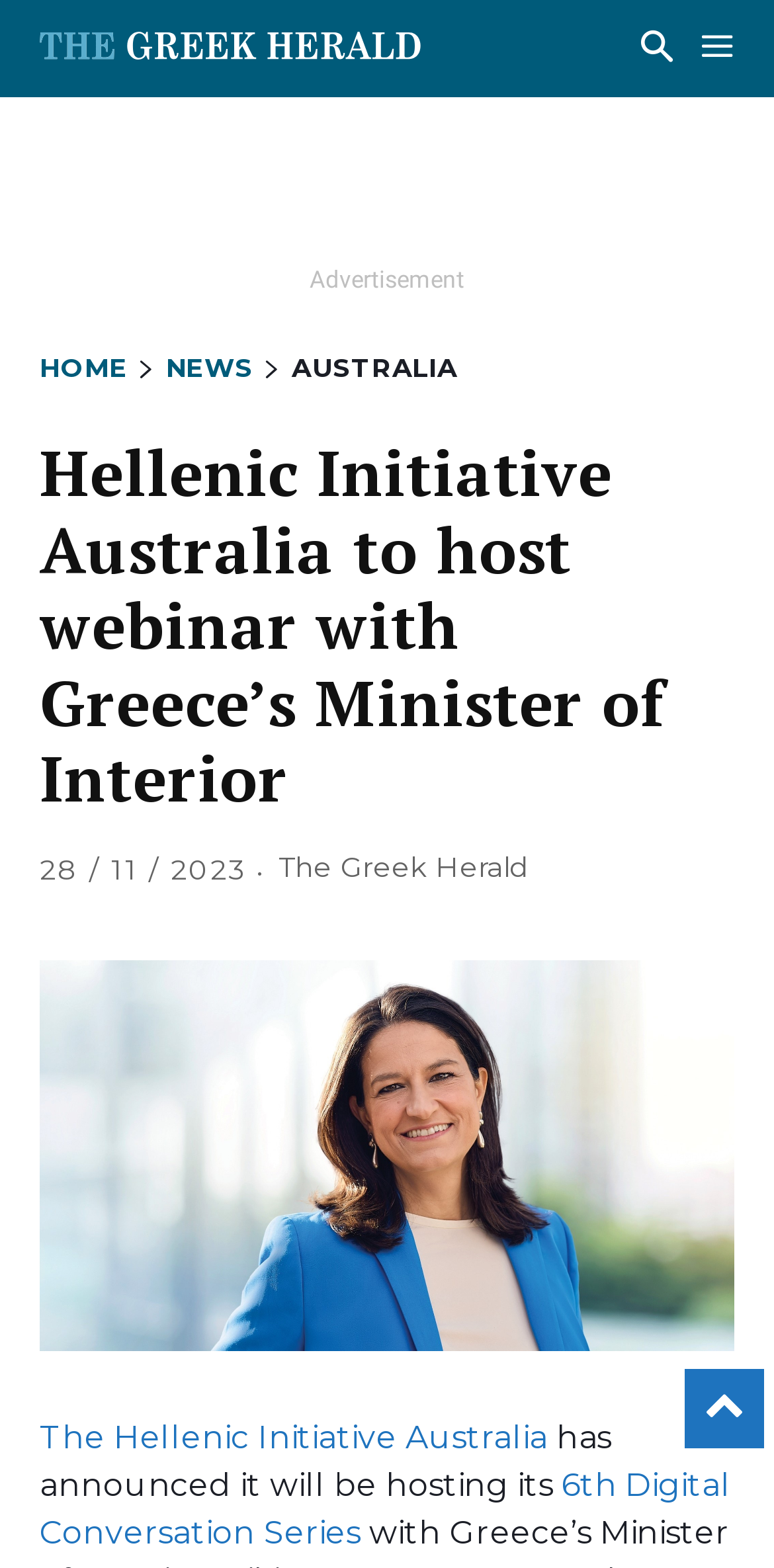Please give a concise answer to this question using a single word or phrase: 
What is the topic of the webinar?

Greece's Minister of Interior